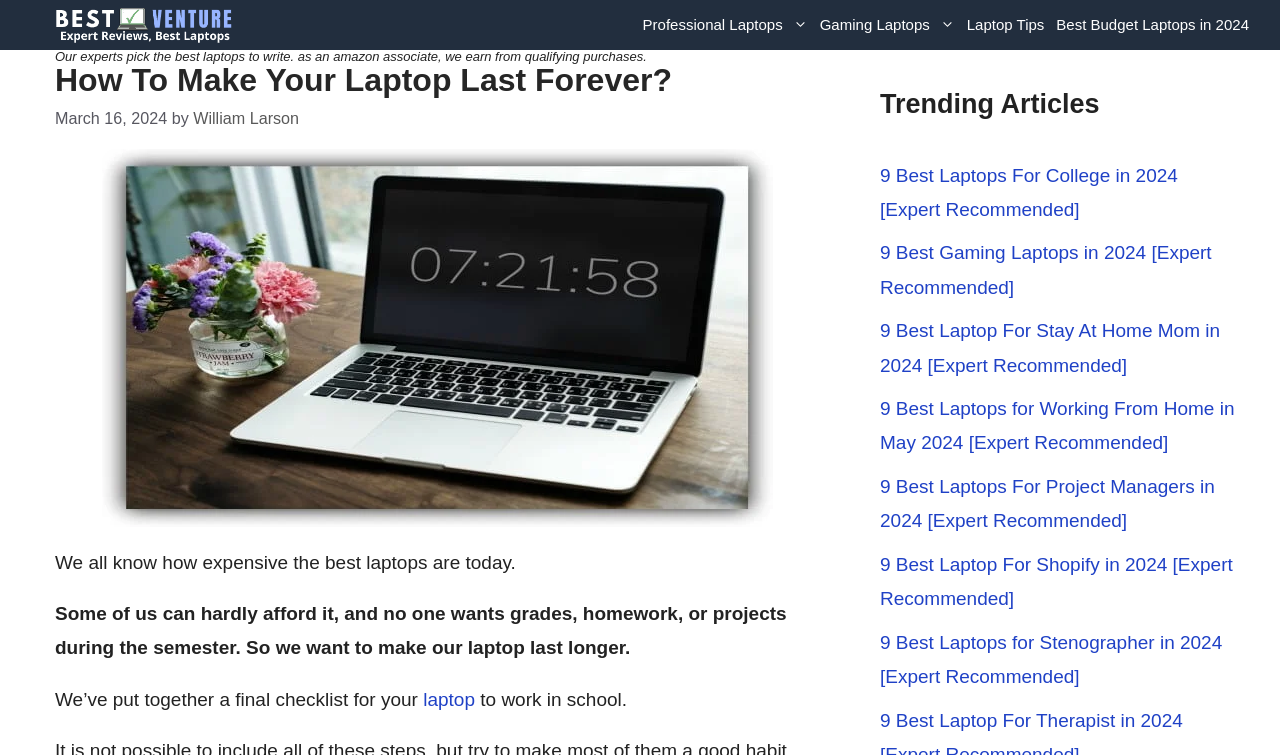Illustrate the webpage thoroughly, mentioning all important details.

The webpage is about making laptops last longer, with a focus on providing tips and advice. At the top, there is a banner with a link to "Best Laptops Venture" accompanied by an image. Below the banner, there is a navigation menu with links to "Professional Laptops", "Gaming Laptops", "Laptop Tips", and "Best Budget Laptops in 2024".

The main content area has a heading "How To Make Your Laptop Last Forever?" followed by a paragraph of text that explains the importance of making laptops last longer due to their high cost. The text is written by William Larson and was published on March 16, 2024.

Below the heading, there is a large image related to the topic, taking up most of the width of the page. The image is followed by a series of paragraphs that provide tips and advice on how to make laptops last longer. The text is divided into sections, with each section focusing on a specific aspect of laptop maintenance.

On the right-hand side of the page, there is a complementary section with a heading "Trending Articles". This section contains a list of links to other articles on the website, including "9 Best Laptops For College in 2024", "9 Best Gaming Laptops in 2024", and others. These links are arranged vertically, with each link taking up a significant amount of space.